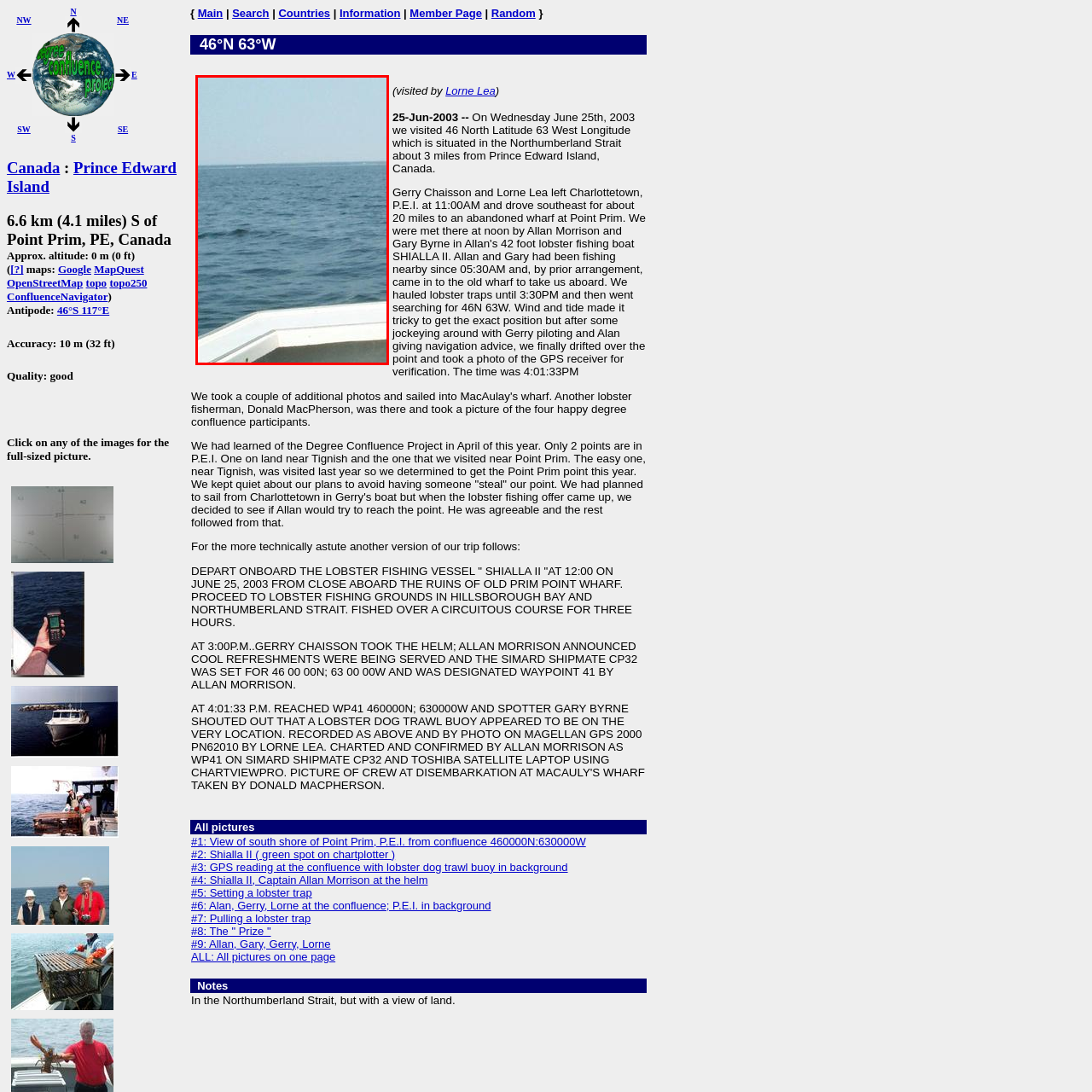Inspect the image bordered by the red bounding box and supply a comprehensive response to the upcoming question based on what you see in the image: What GPS coordinates were being documented?

According to the caption, the photographer was documenting the GPS coordinates of 46°N latitude and 63°W longitude, which is a unique geographical point.